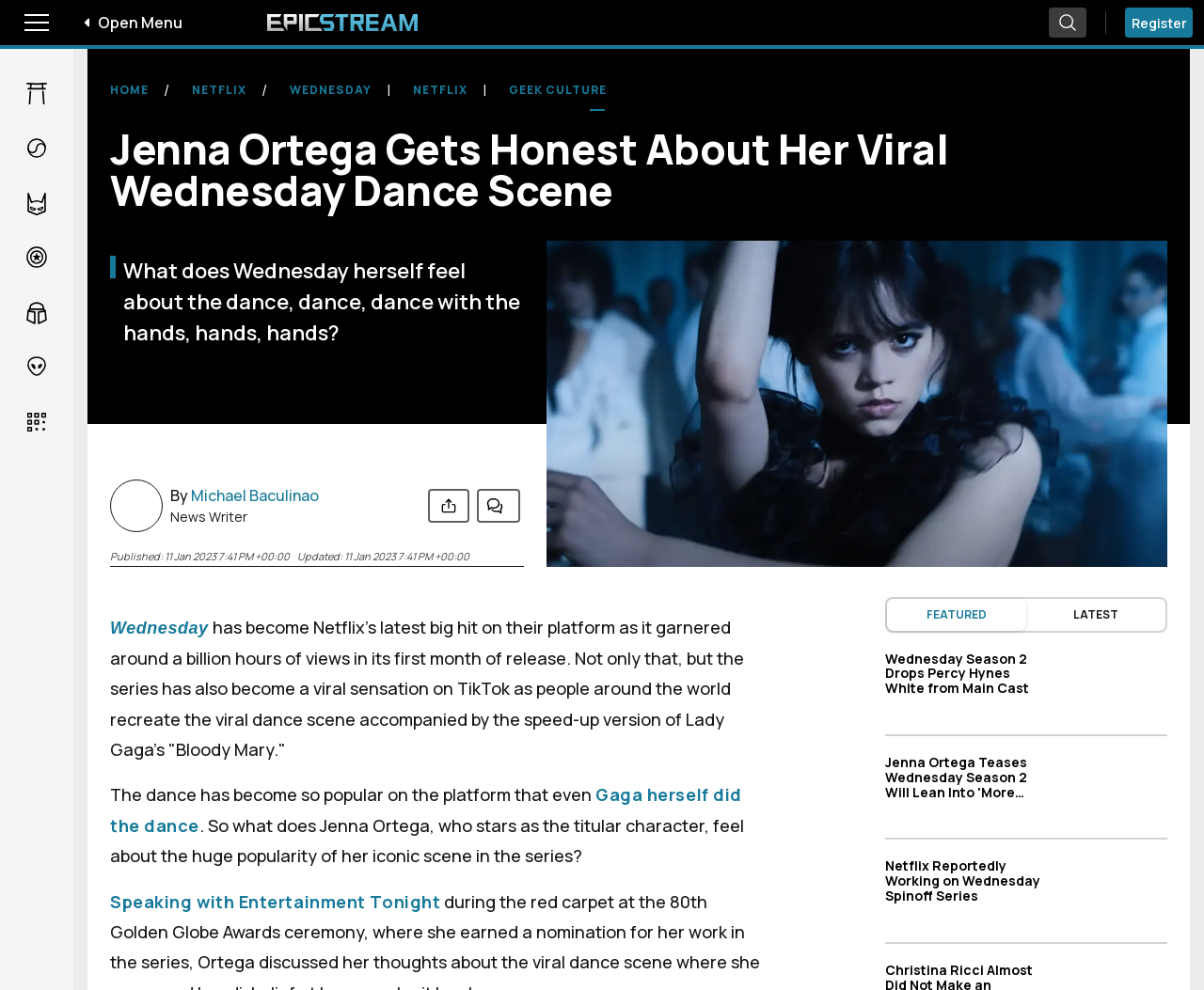Please find the top heading of the webpage and generate its text.

Jenna Ortega Gets Honest About Her Viral Wednesday Dance Scene